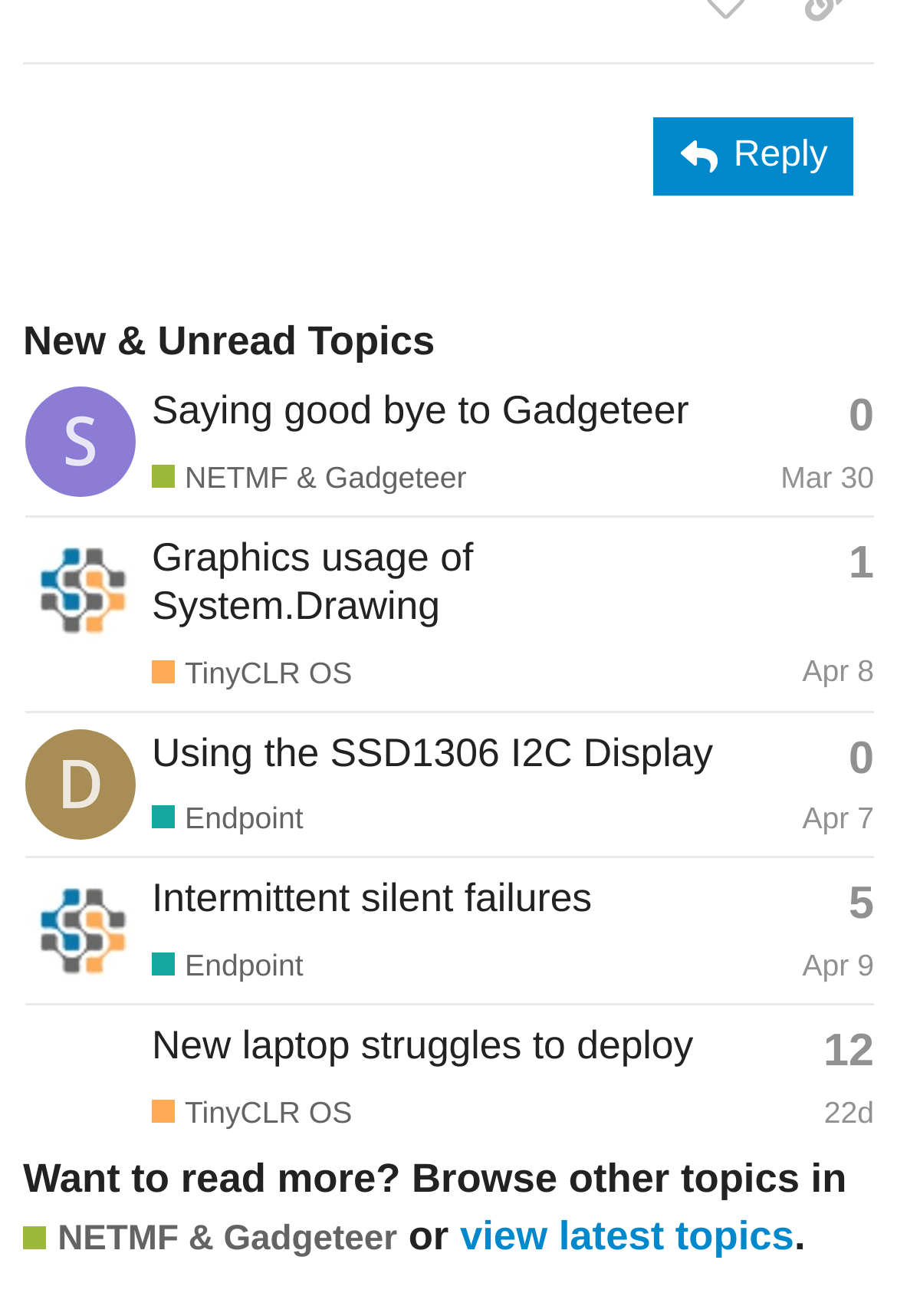Please locate the bounding box coordinates for the element that should be clicked to achieve the following instruction: "View latest topics". Ensure the coordinates are given as four float numbers between 0 and 1, i.e., [left, top, right, bottom].

[0.513, 0.921, 0.885, 0.956]